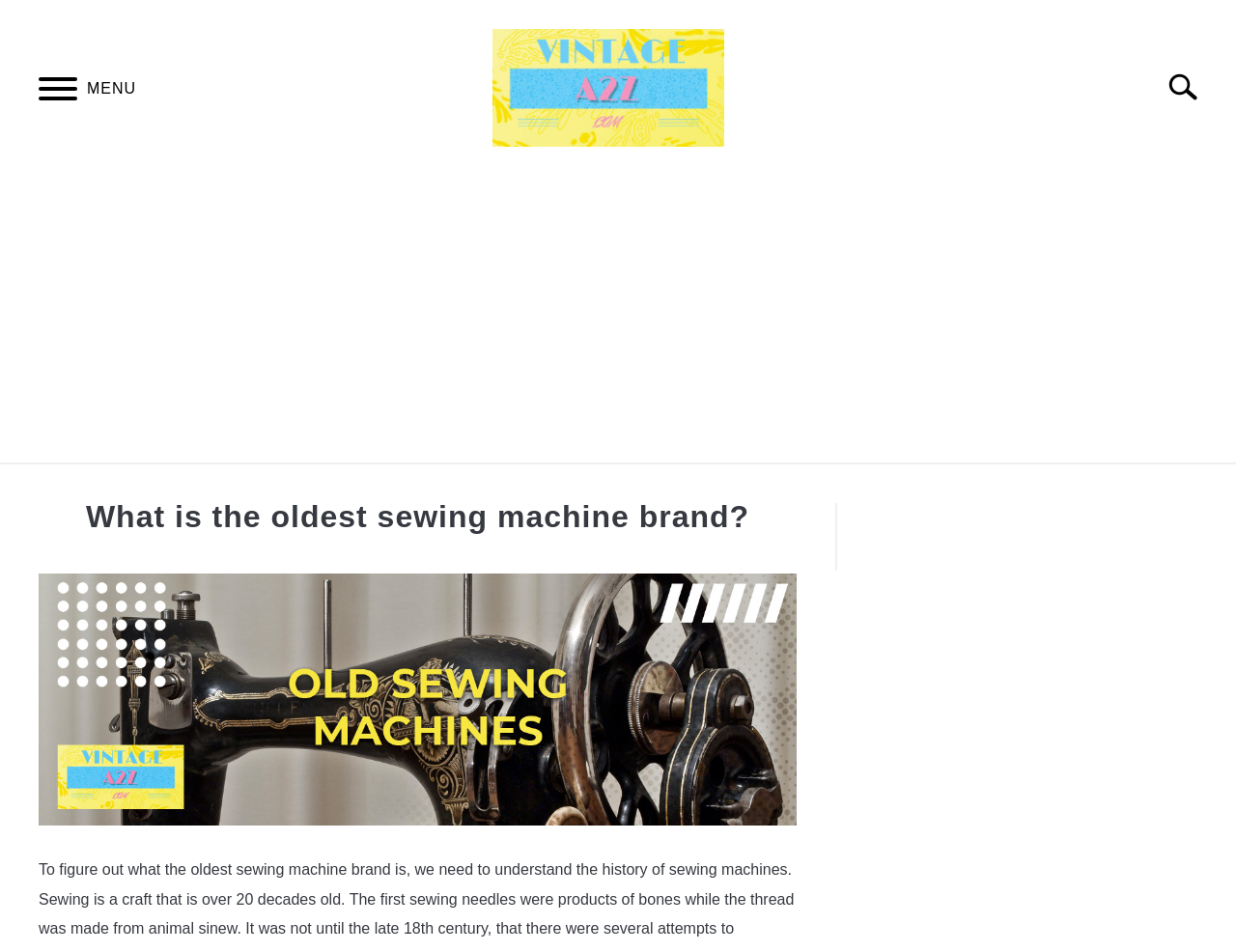What is the topic of the article?
Ensure your answer is thorough and detailed.

The topic of the article can be determined by looking at the heading 'What is the oldest sewing machine brand?' and the links 'VINTAGE SEWING MACHINES' and 'VINTAGE WASHING MACHINES' which suggest that the article is about sewing machines and their history.